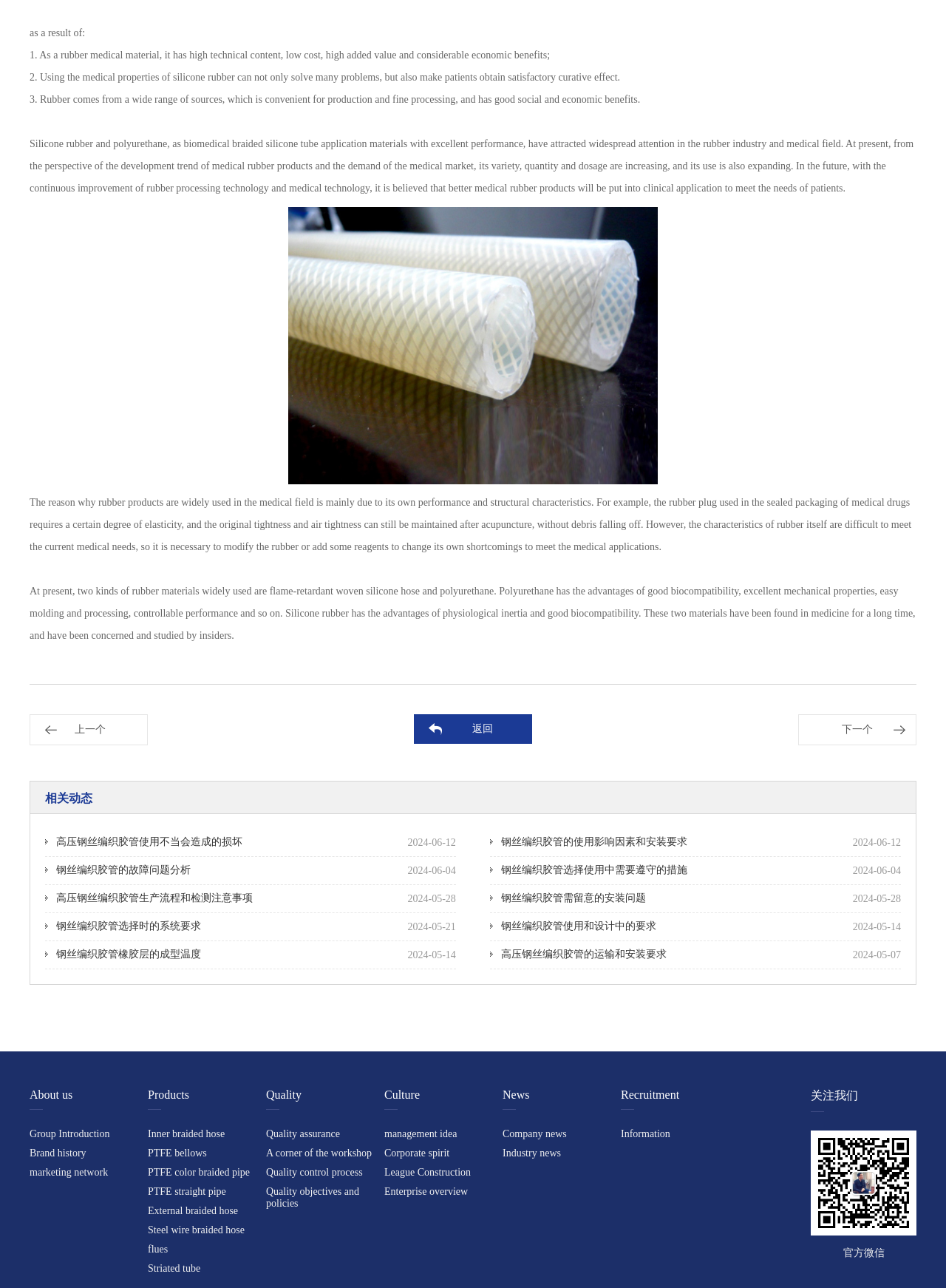Give the bounding box coordinates for the element described as: "Quality control process".

[0.281, 0.906, 0.406, 0.915]